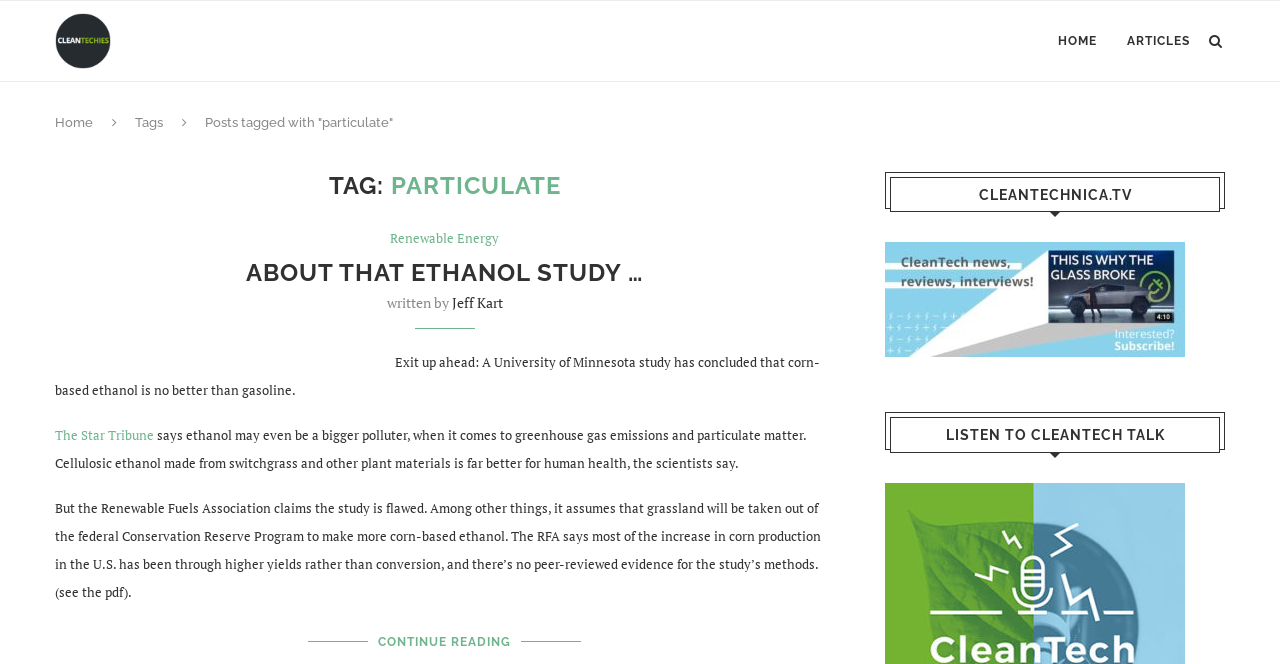What is the website's name?
Using the visual information, respond with a single word or phrase.

CleanTechies